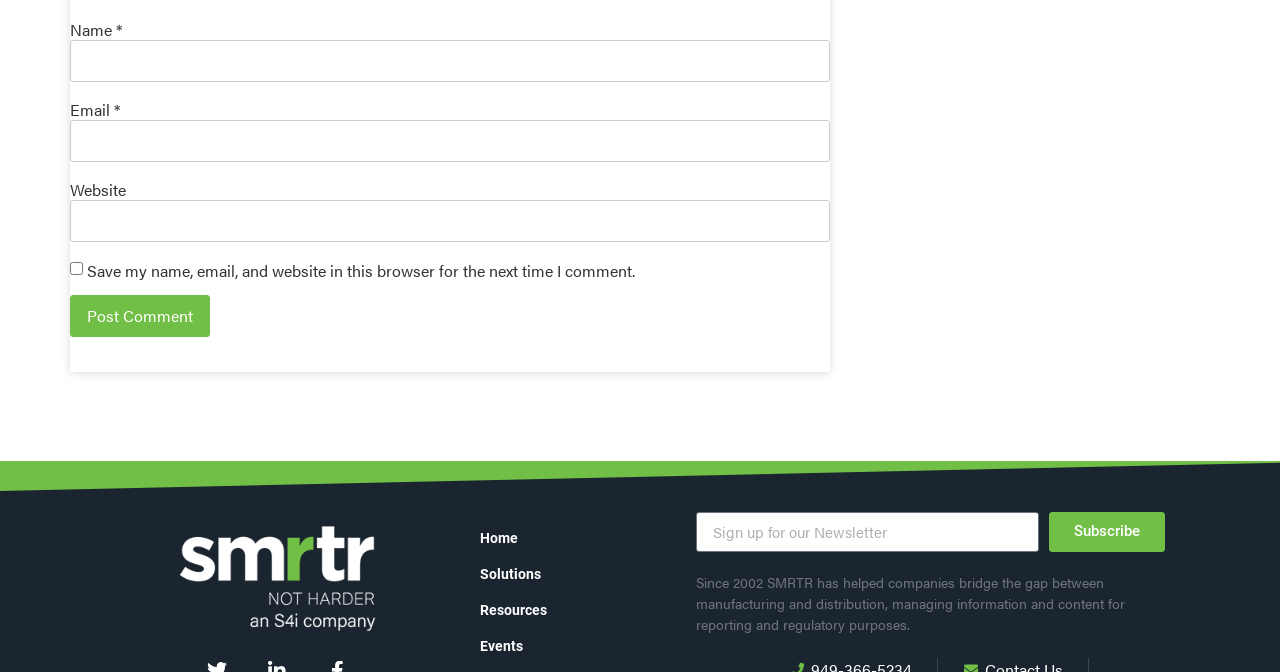Identify the bounding box coordinates of the clickable region required to complete the instruction: "Click the Post Comment button". The coordinates should be given as four float numbers within the range of 0 and 1, i.e., [left, top, right, bottom].

[0.055, 0.439, 0.164, 0.502]